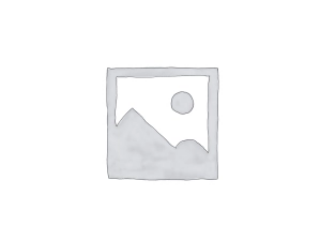What is represented in the stylized graphic?
Please analyze the image and answer the question with as much detail as possible.

The graphic contains stylized representations of mountains and a sun, which are used to indicate where an actual image will be placed on the webpage.